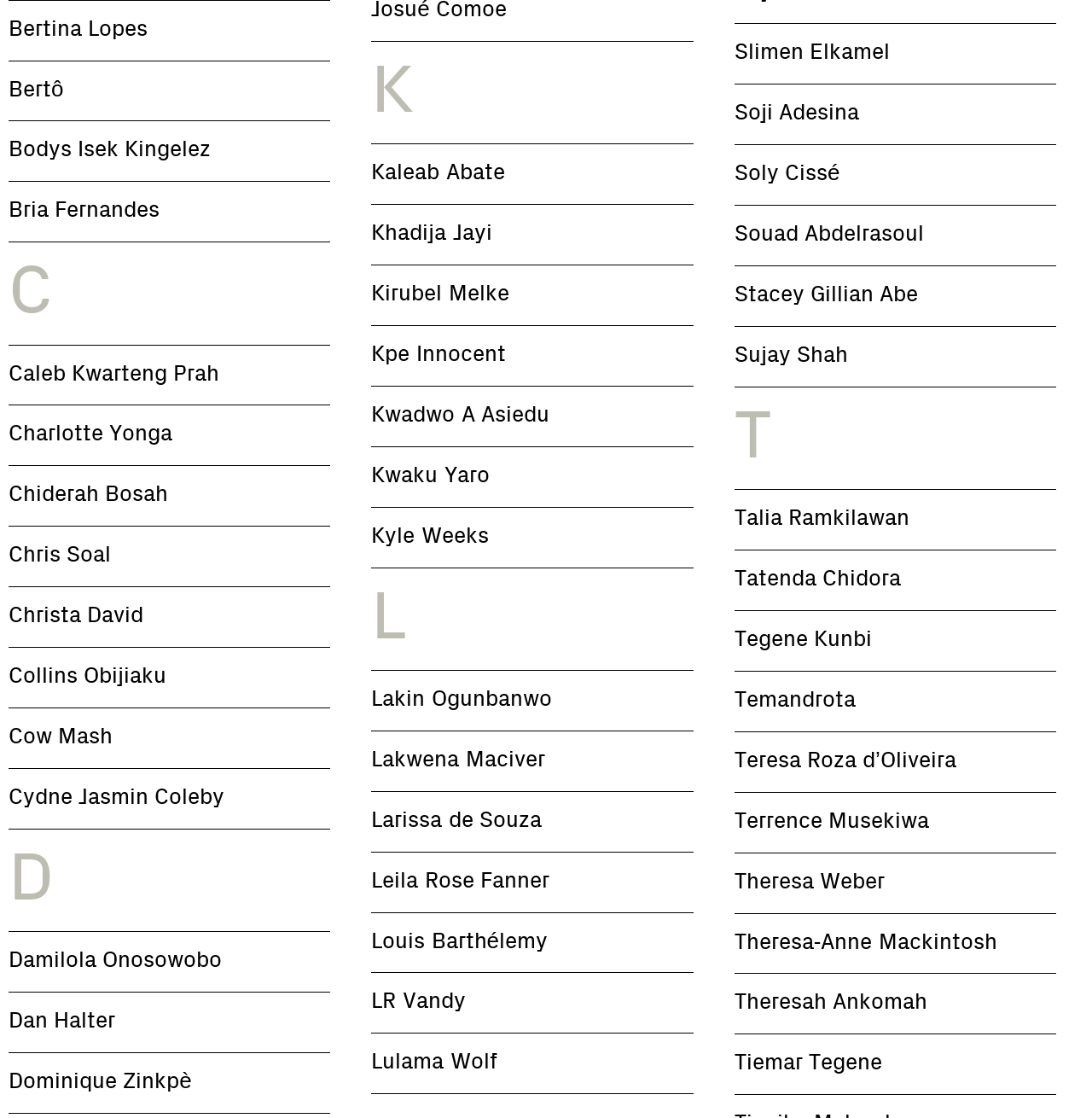What is the last name of the person linked to 'Teresa Roza d’Oliveira'?
Relying on the image, give a concise answer in one word or a brief phrase.

d'Oliveira